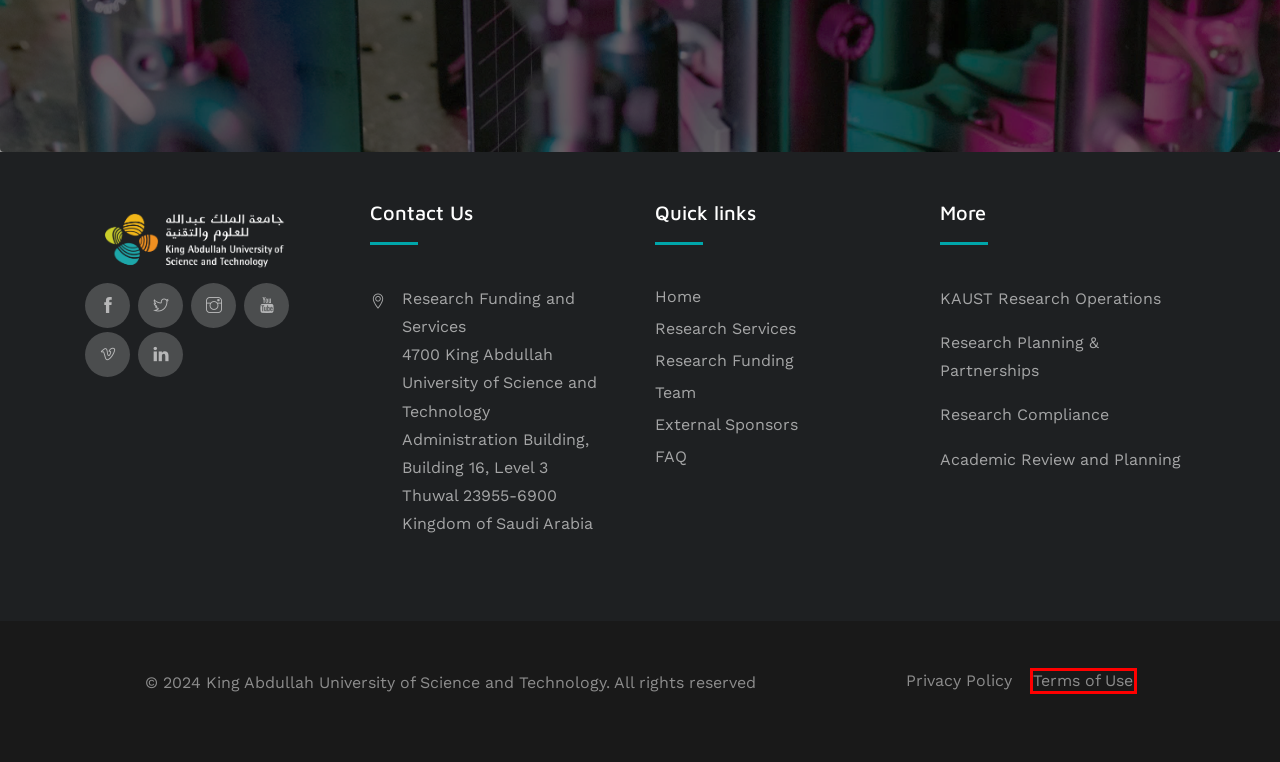You are presented with a screenshot of a webpage containing a red bounding box around an element. Determine which webpage description best describes the new webpage after clicking on the highlighted element. Here are the candidates:
A. Privacy Notice  | King Abdullah University
B. 404
C. External Sponsors
D. Post-Award
E. Research Compliance
F. Research Funding
G. Pre-Award
H. Team

B